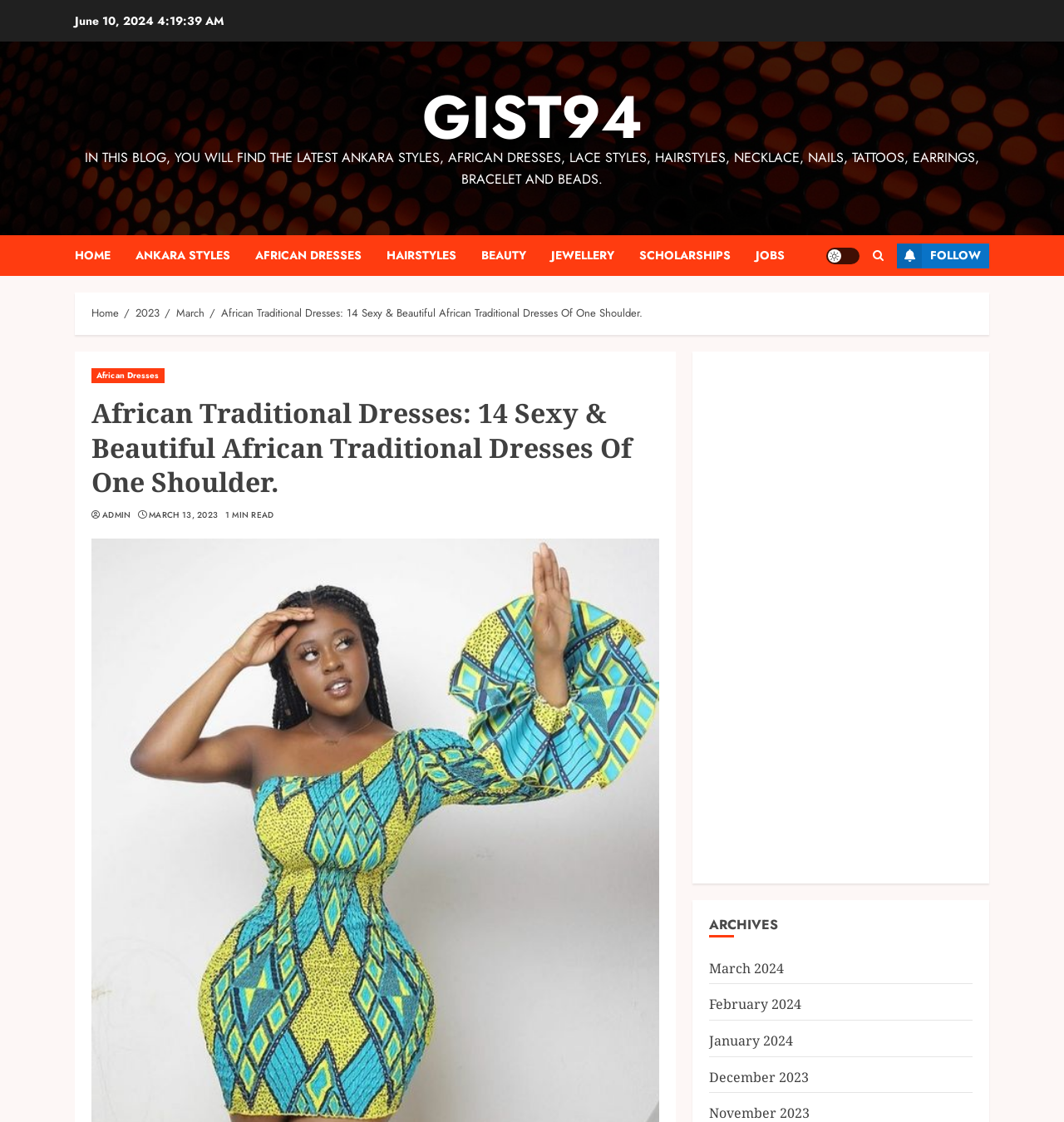Locate the heading on the webpage and return its text.

African Traditional Dresses: 14 Sexy & Beautiful African Traditional Dresses Of One Shoulder.